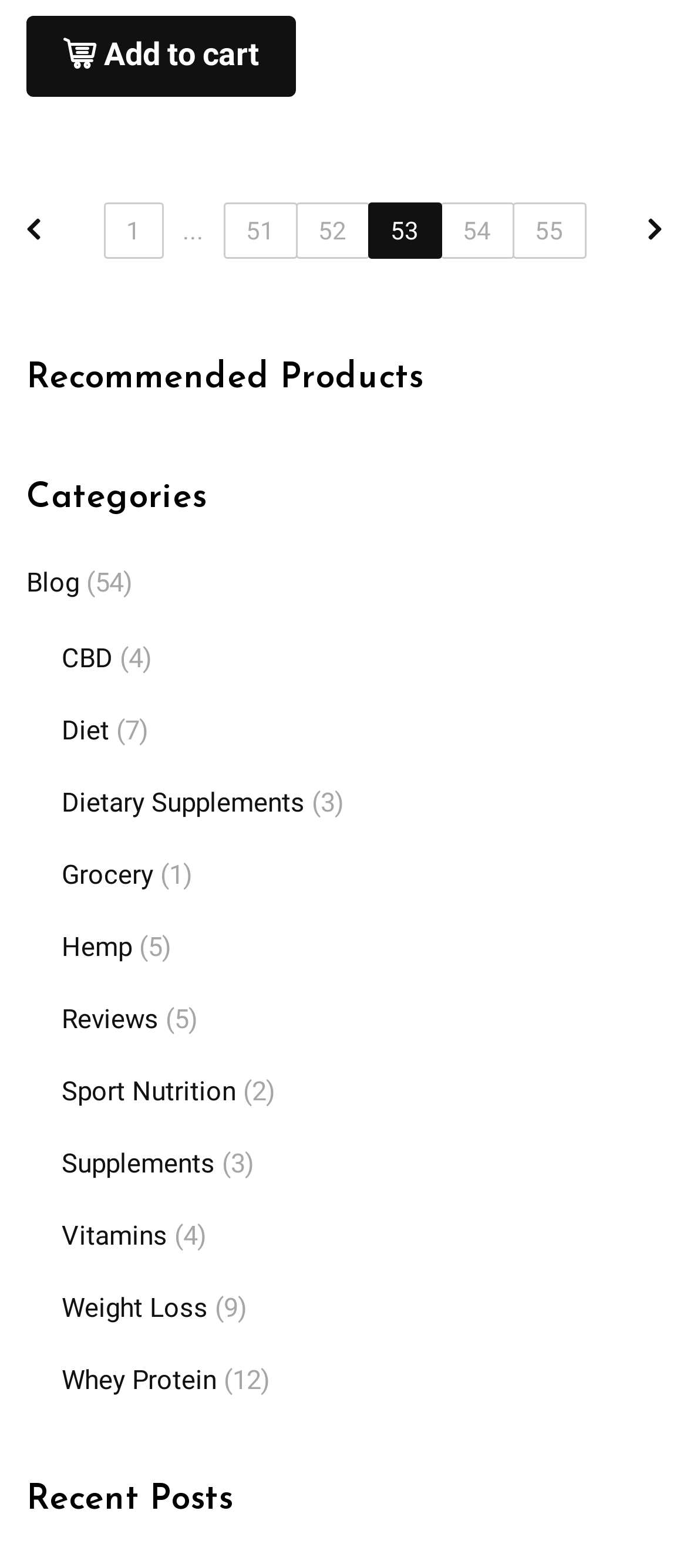Identify the bounding box coordinates of the section to be clicked to complete the task described by the following instruction: "browse Body Kits & Exterior". The coordinates should be four float numbers between 0 and 1, formatted as [left, top, right, bottom].

None